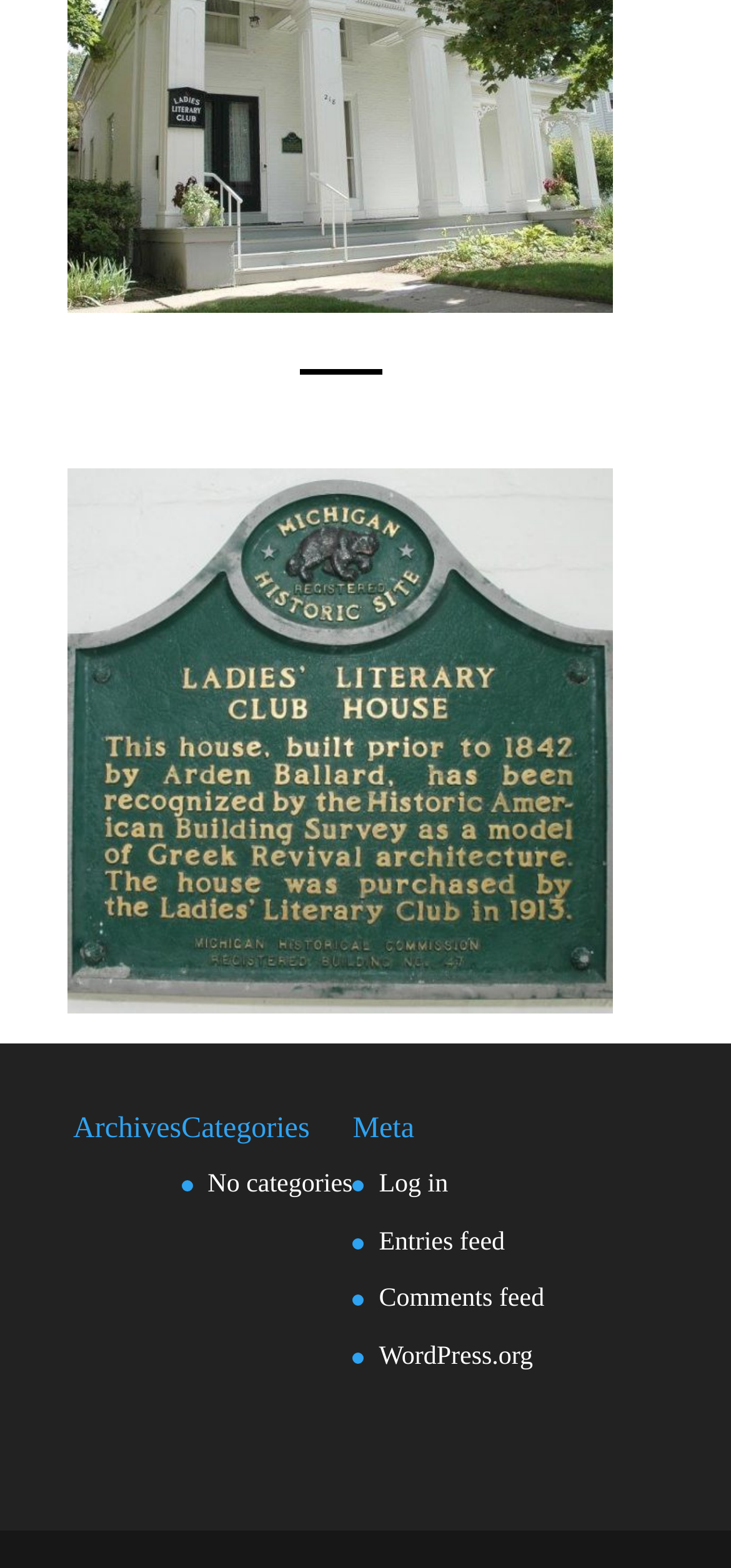Predict the bounding box coordinates for the UI element described as: "Entries feed". The coordinates should be four float numbers between 0 and 1, presented as [left, top, right, bottom].

[0.518, 0.783, 0.691, 0.801]